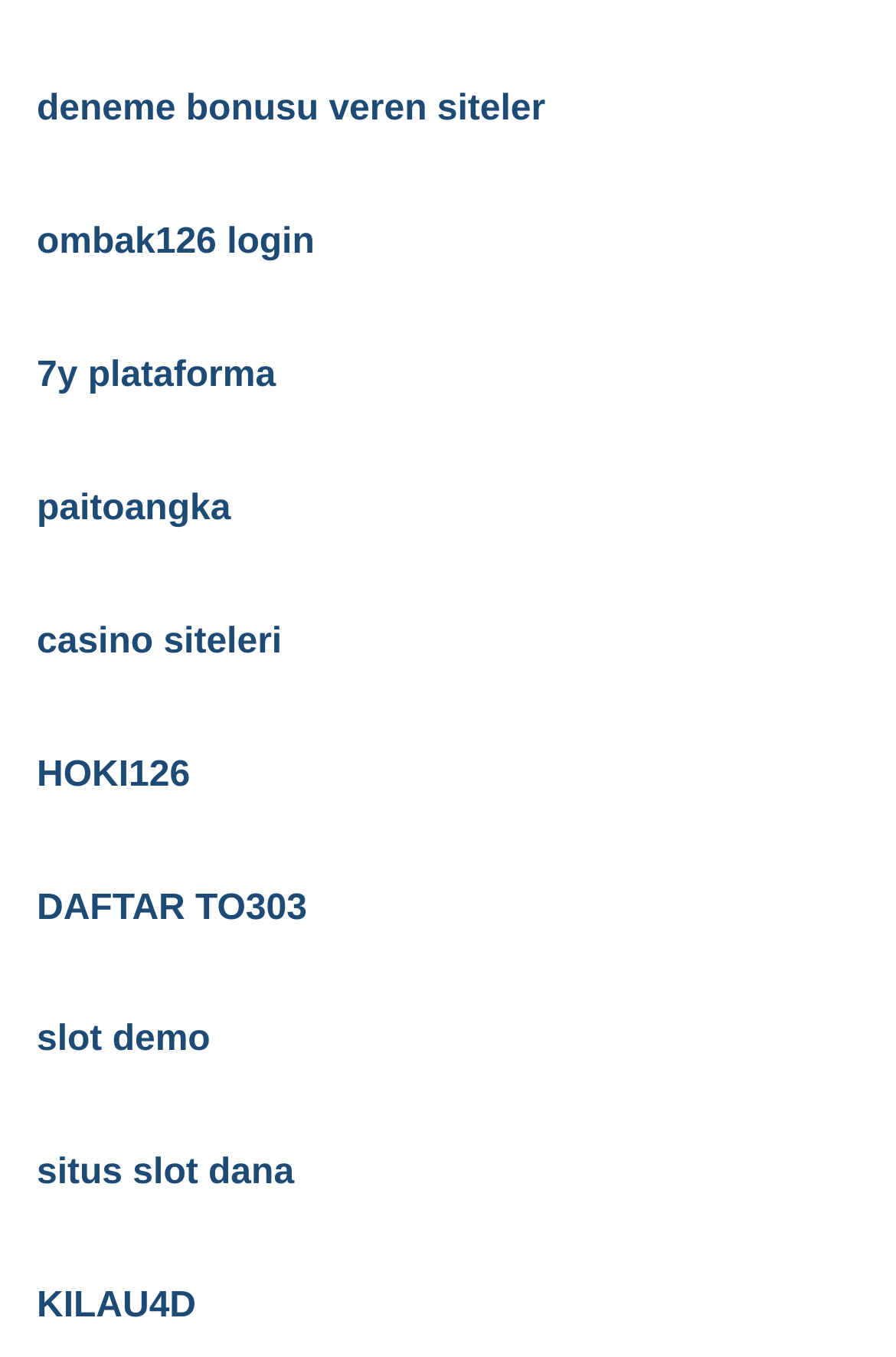Find the bounding box coordinates of the area to click in order to follow the instruction: "login to ombak126".

[0.041, 0.165, 0.351, 0.193]